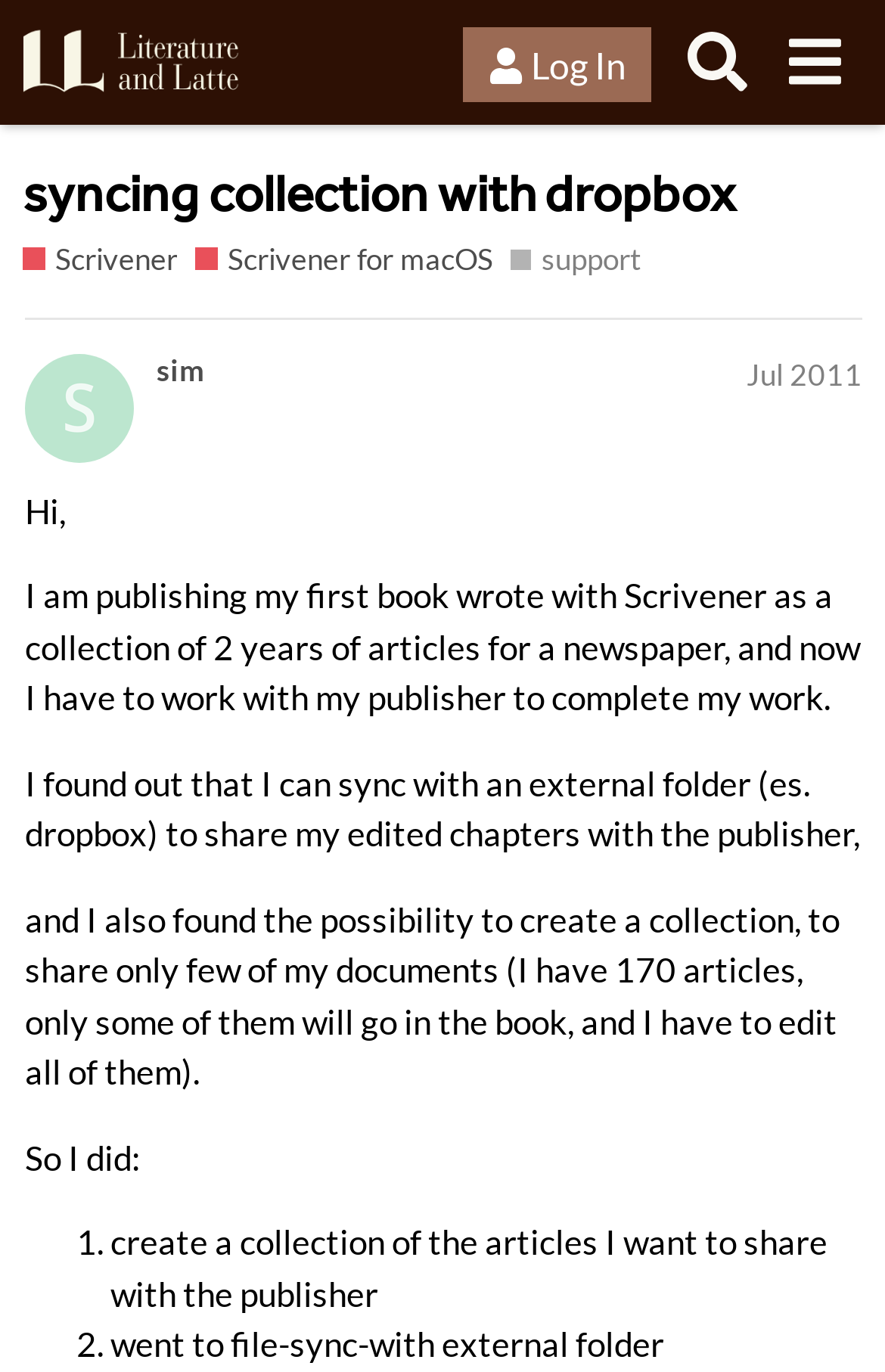Please identify the bounding box coordinates of the element I need to click to follow this instruction: "Search the forum".

[0.755, 0.01, 0.865, 0.081]